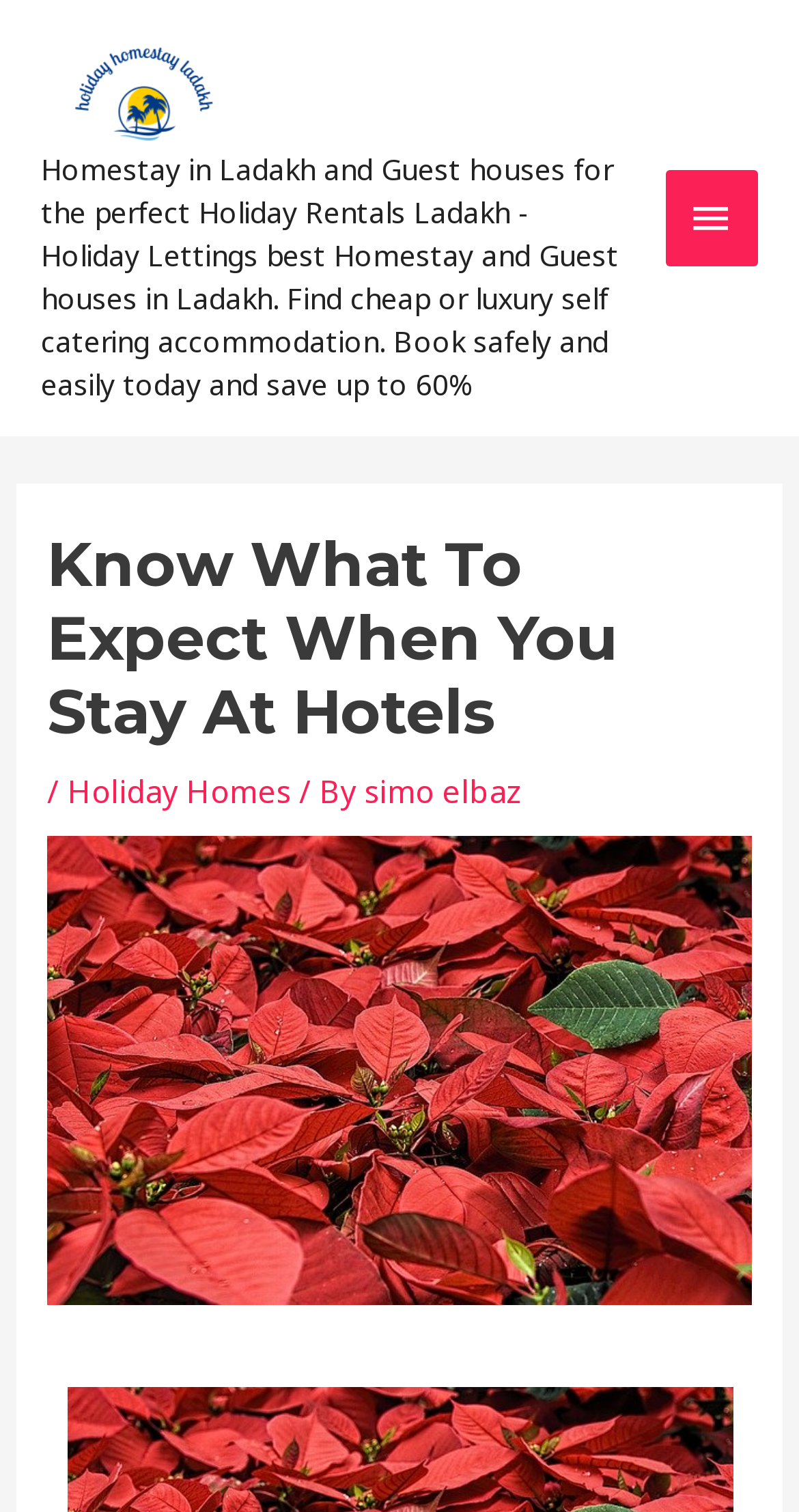Provide a short answer to the following question with just one word or phrase: What is the primary menu option?

Main Menu